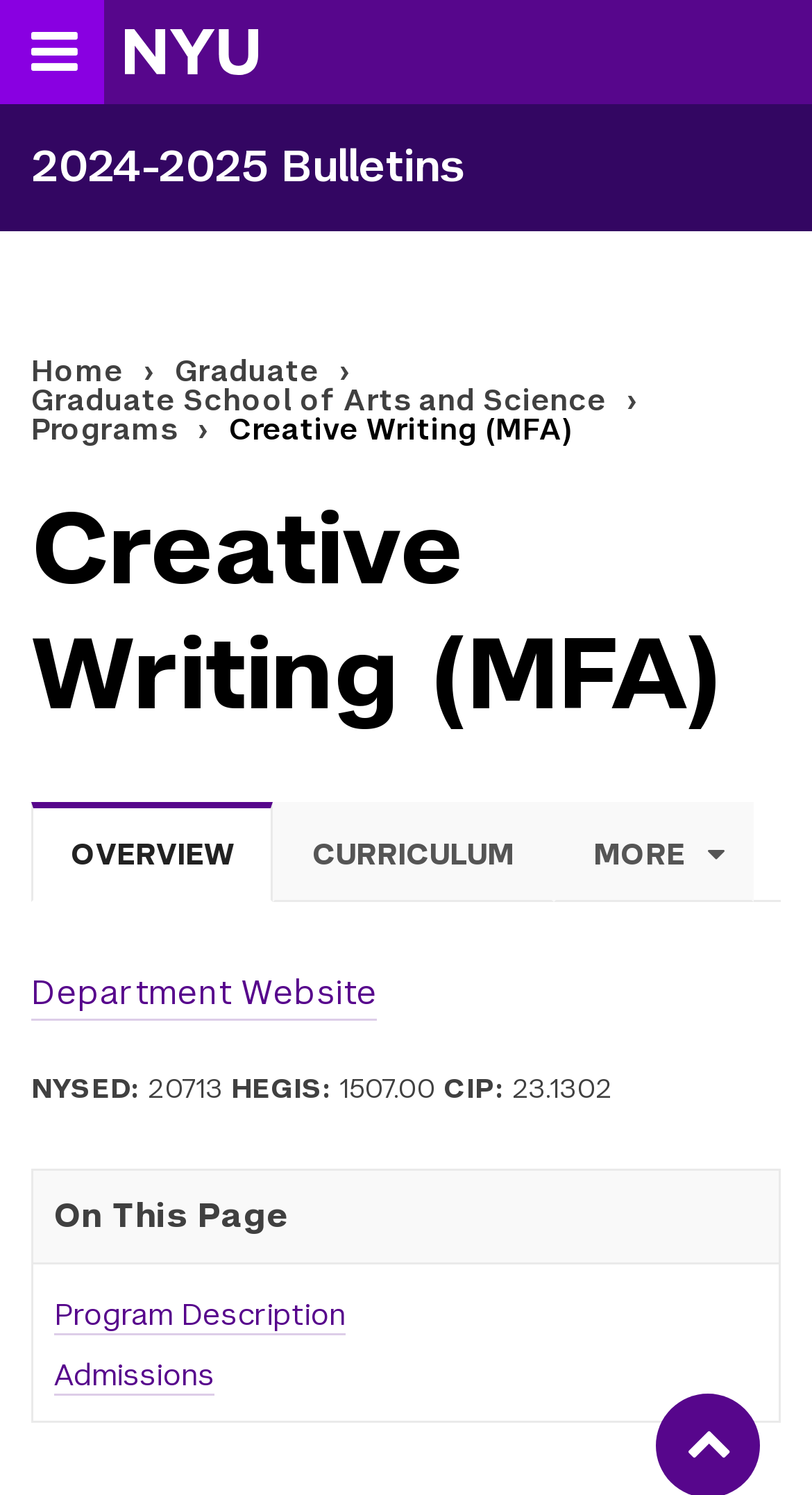Using the webpage screenshot and the element description Overview, determine the bounding box coordinates. Specify the coordinates in the format (top-left x, top-left y, bottom-right x, bottom-right y) with values ranging from 0 to 1.

[0.038, 0.536, 0.336, 0.603]